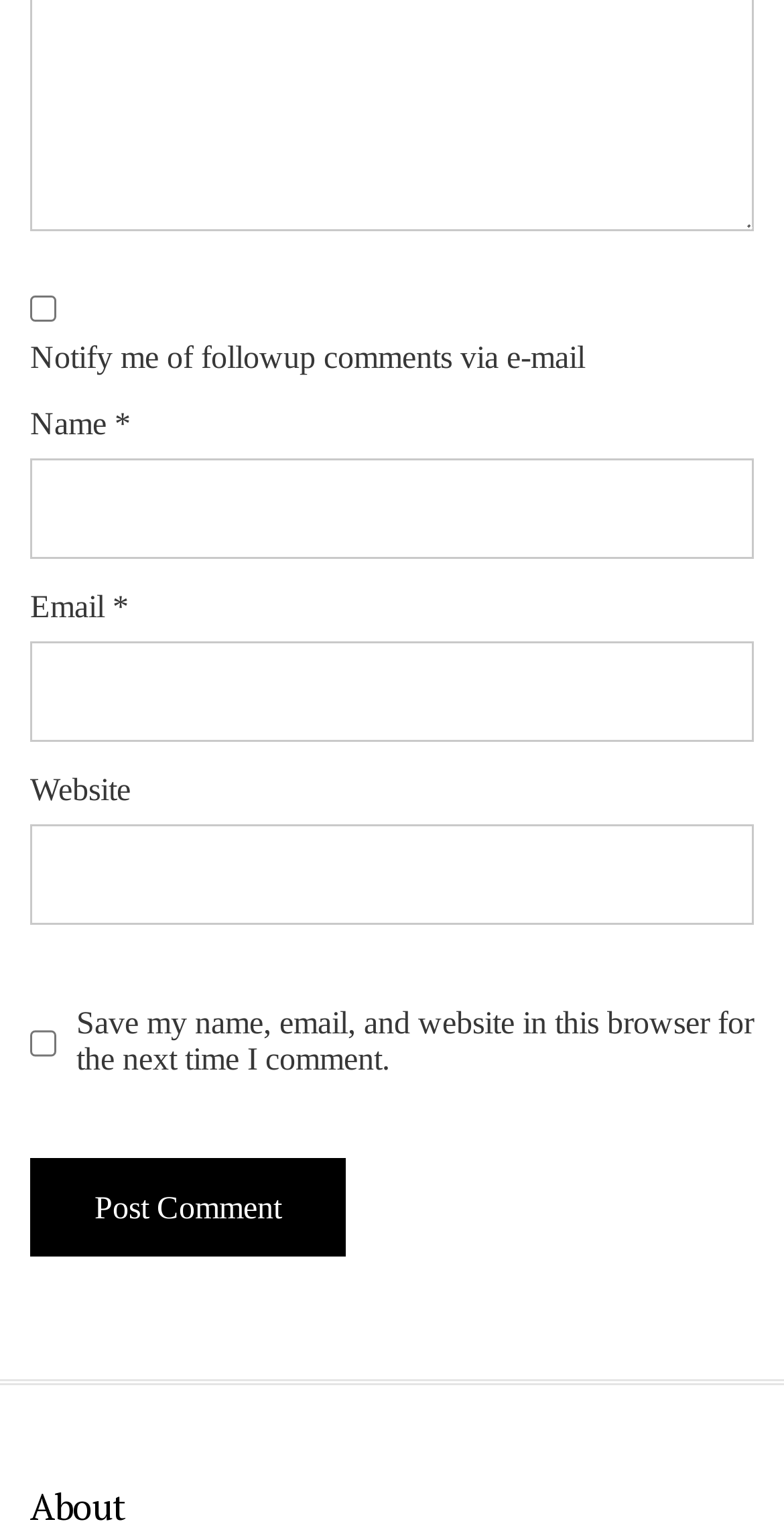What is the purpose of the 'Save my name, email, and website' checkbox?
Using the visual information, answer the question in a single word or phrase.

Save information for next time